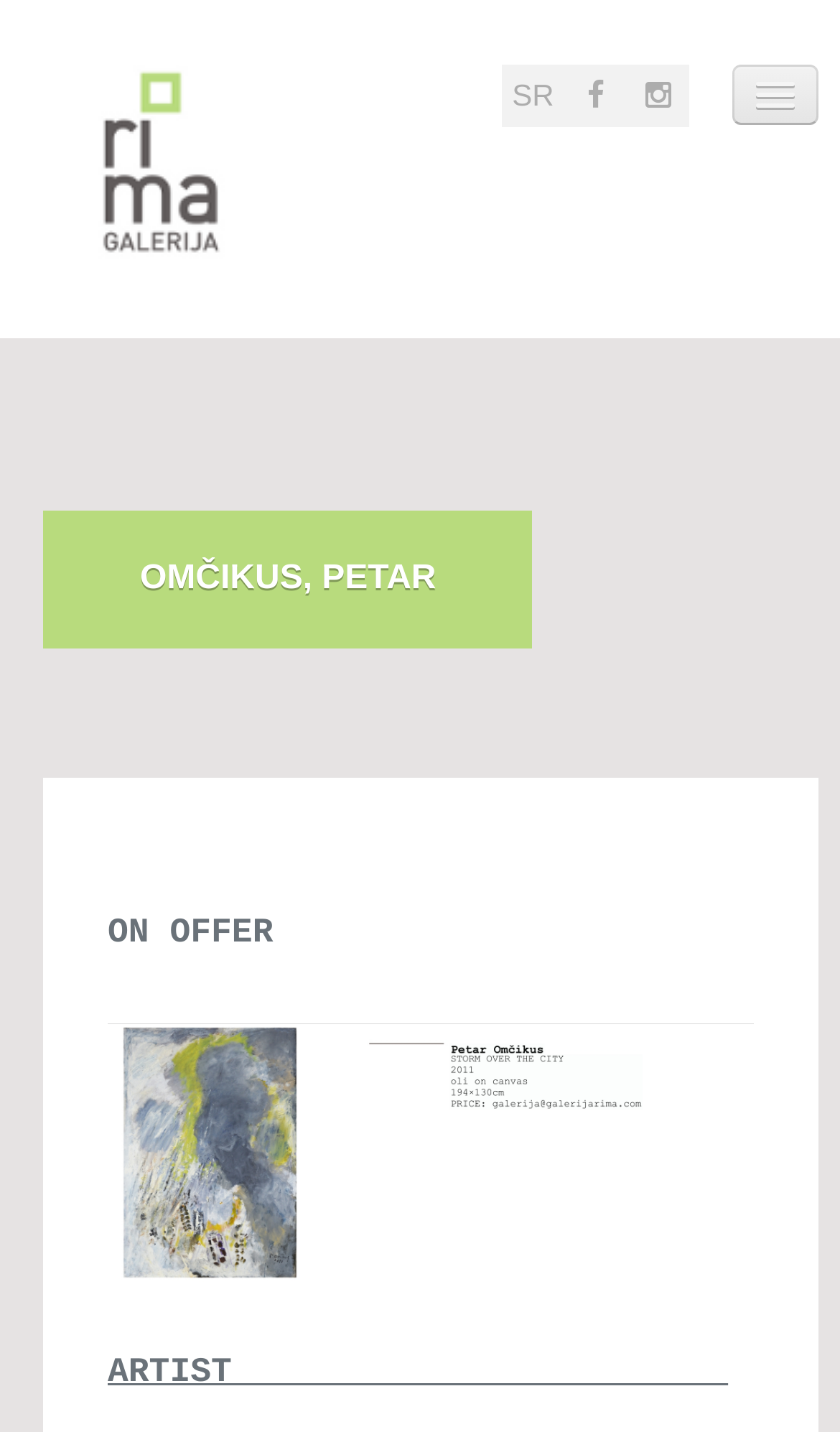Please provide a comprehensive response to the question below by analyzing the image: 
What is the shape of the image at the bottom?

The question can be answered by looking at the image element with the text 'PO e' at the bottom of the webpage, which suggests that the shape of the image is a rectangle with the text 'PO e' on it.